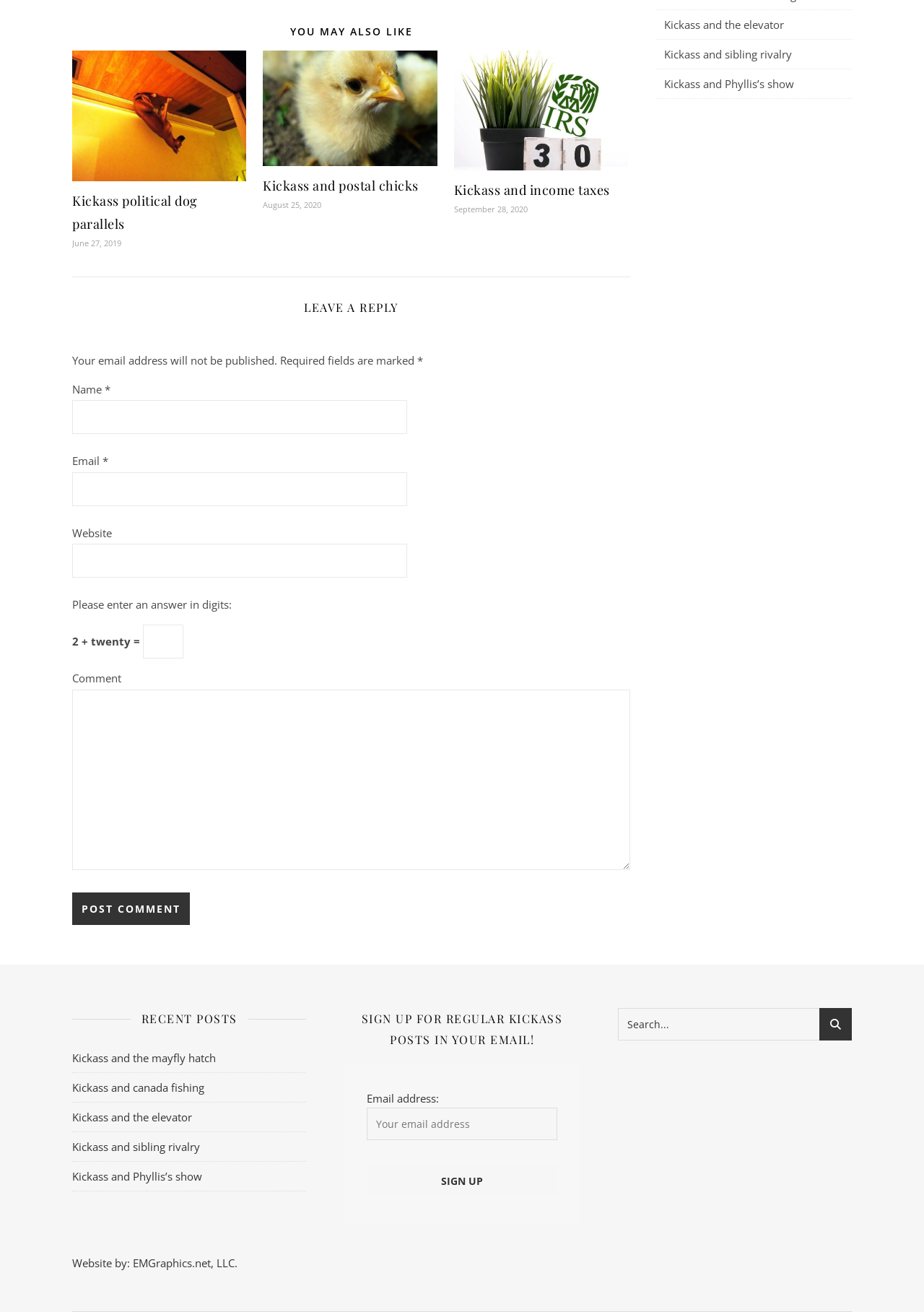Identify the coordinates of the bounding box for the element that must be clicked to accomplish the instruction: "Search for something".

[0.669, 0.768, 0.922, 0.793]